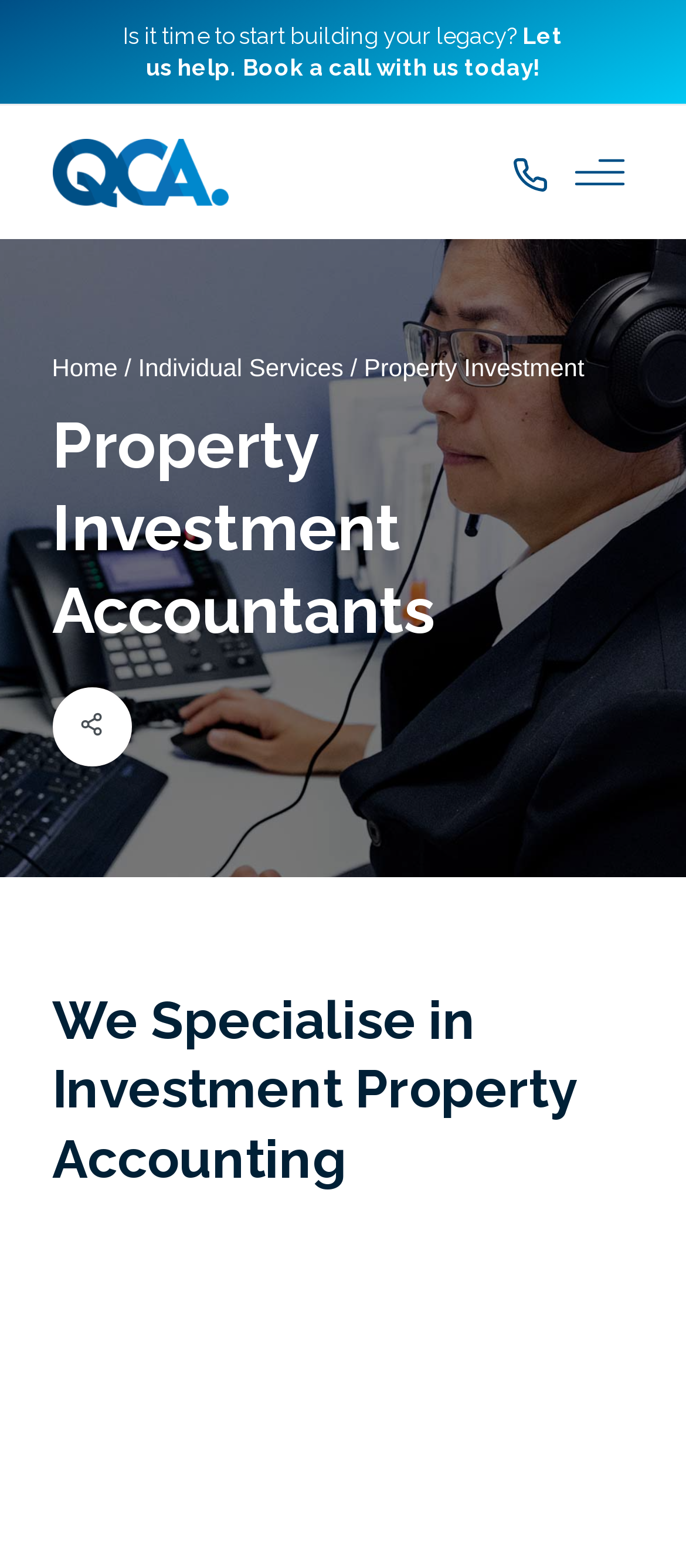Answer this question in one word or a short phrase: What is the name of the company?

QC Accountants